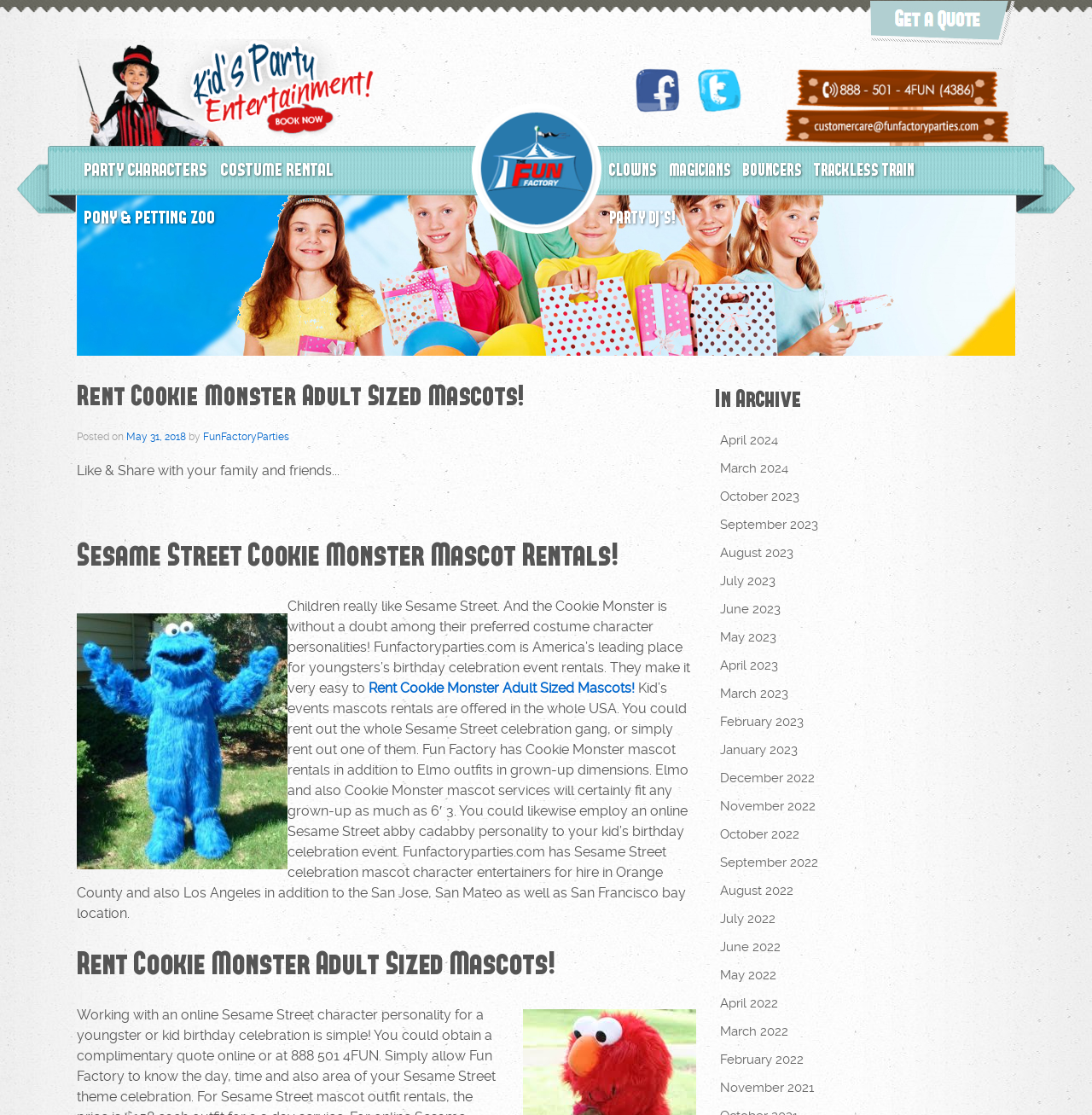Could you highlight the region that needs to be clicked to execute the instruction: "Learn about Sesame Street Cookie Monster Mascot Rentals"?

[0.07, 0.484, 0.637, 0.513]